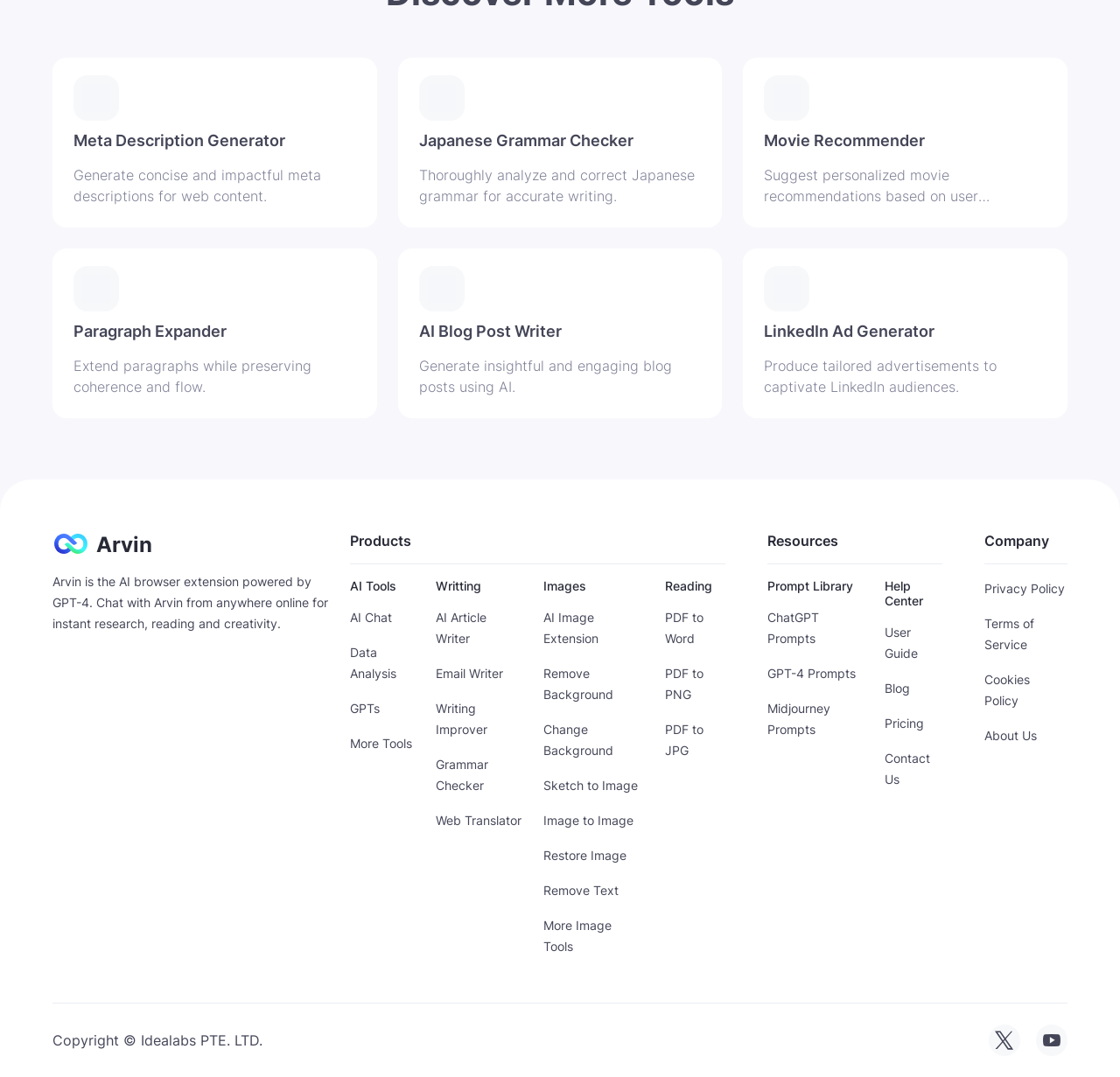Find the bounding box coordinates of the element to click in order to complete the given instruction: "Visit Arvin on Twitter."

[0.888, 0.954, 0.906, 0.978]